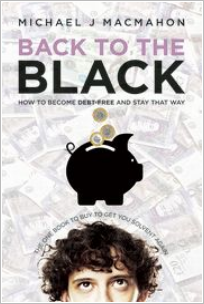Describe all the important aspects and details of the image.

The image showcases the cover of the book "Back to the Black" by Michael J. MacMahon. The cover prominently features a black piggy bank, symbolizing savings and financial management, set against a background filled with images of currency notes, which underscores the book's focus on personal finance. Boldly placed at the top, the title "BACK TO THE BLACK" captures attention, while the subtitle "HOW TO BECOME DEBT-FREE AND STAY THAT WAY" clearly conveys the book's primary objective of guiding readers toward financial freedom. A note at the bottom emphasizes that this book is a must-have for anyone looking to regain control over their finances. Overall, the design effectively blends visual elements that reflect themes of debt elimination and financial empowerment.